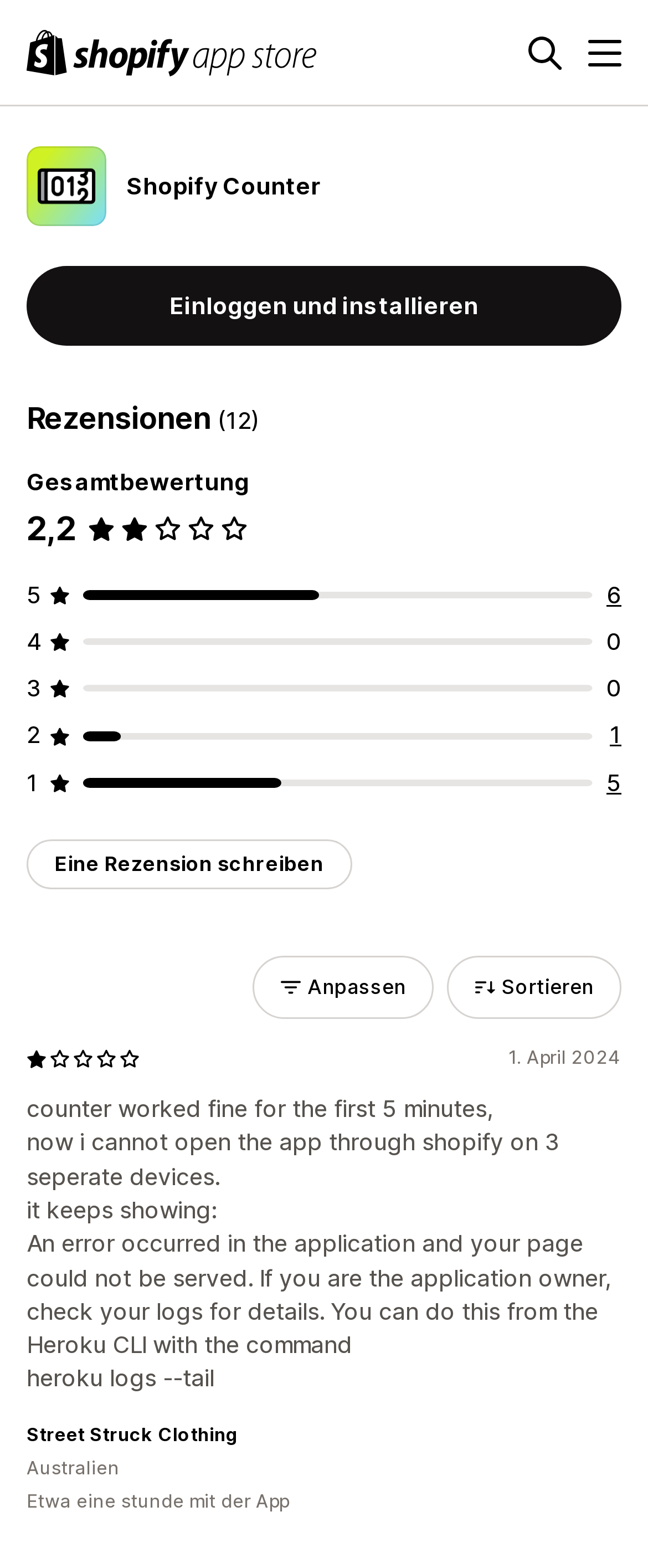Please indicate the bounding box coordinates for the clickable area to complete the following task: "Write a review". The coordinates should be specified as four float numbers between 0 and 1, i.e., [left, top, right, bottom].

[0.041, 0.535, 0.544, 0.567]